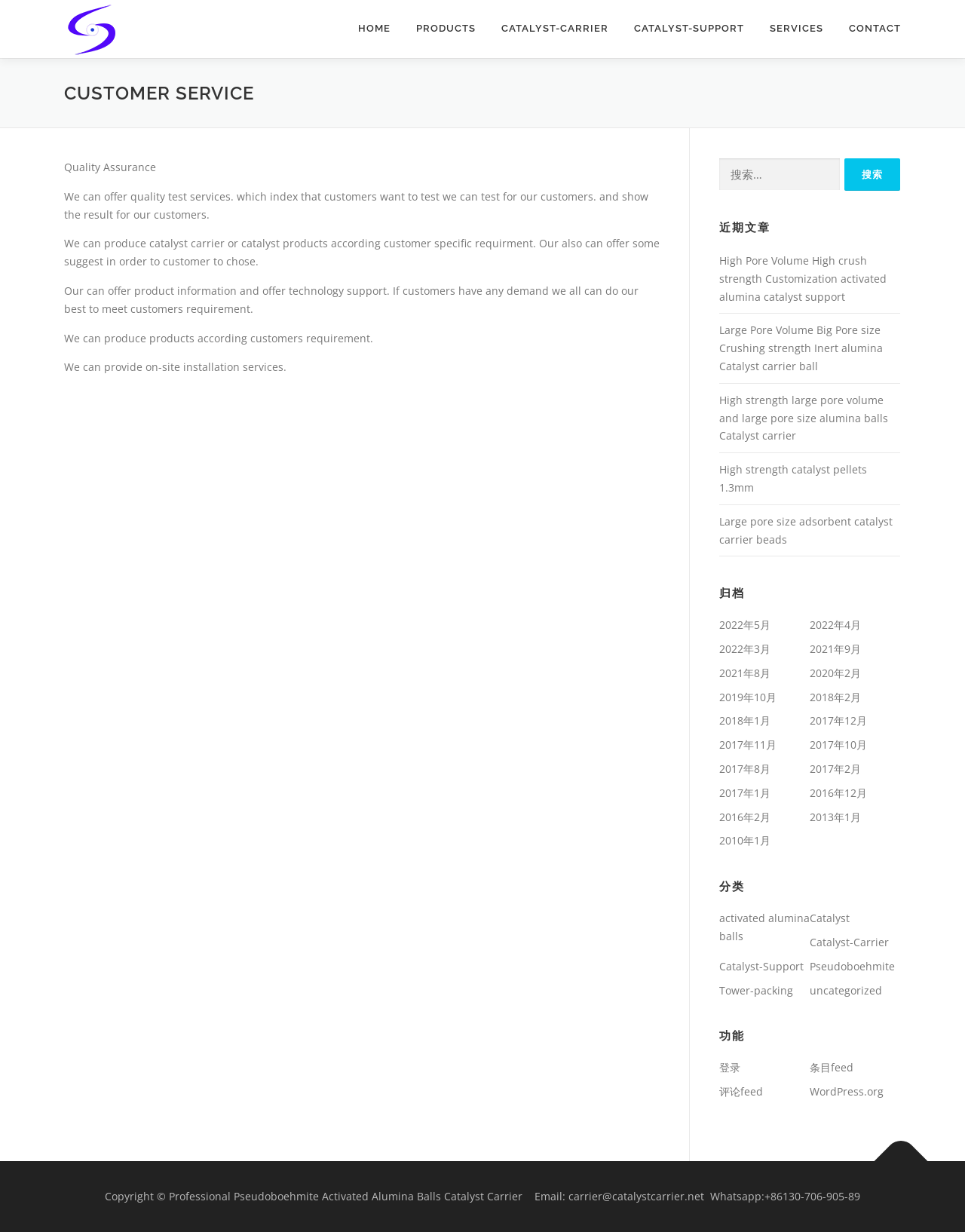Please respond to the question using a single word or phrase:
Is there a search function on this webpage?

Yes